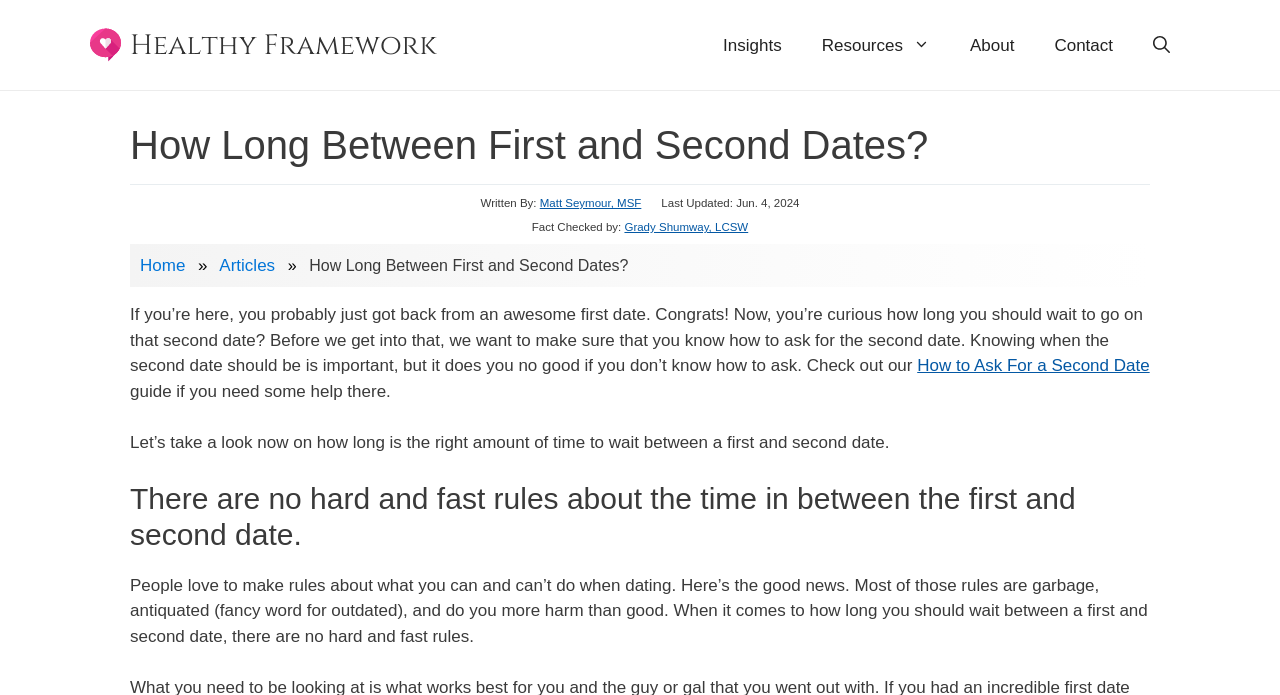Using the given element description, provide the bounding box coordinates (top-left x, top-left y, bottom-right x, bottom-right y) for the corresponding UI element in the screenshot: title="Healthy Framework"

[0.07, 0.0, 0.352, 0.129]